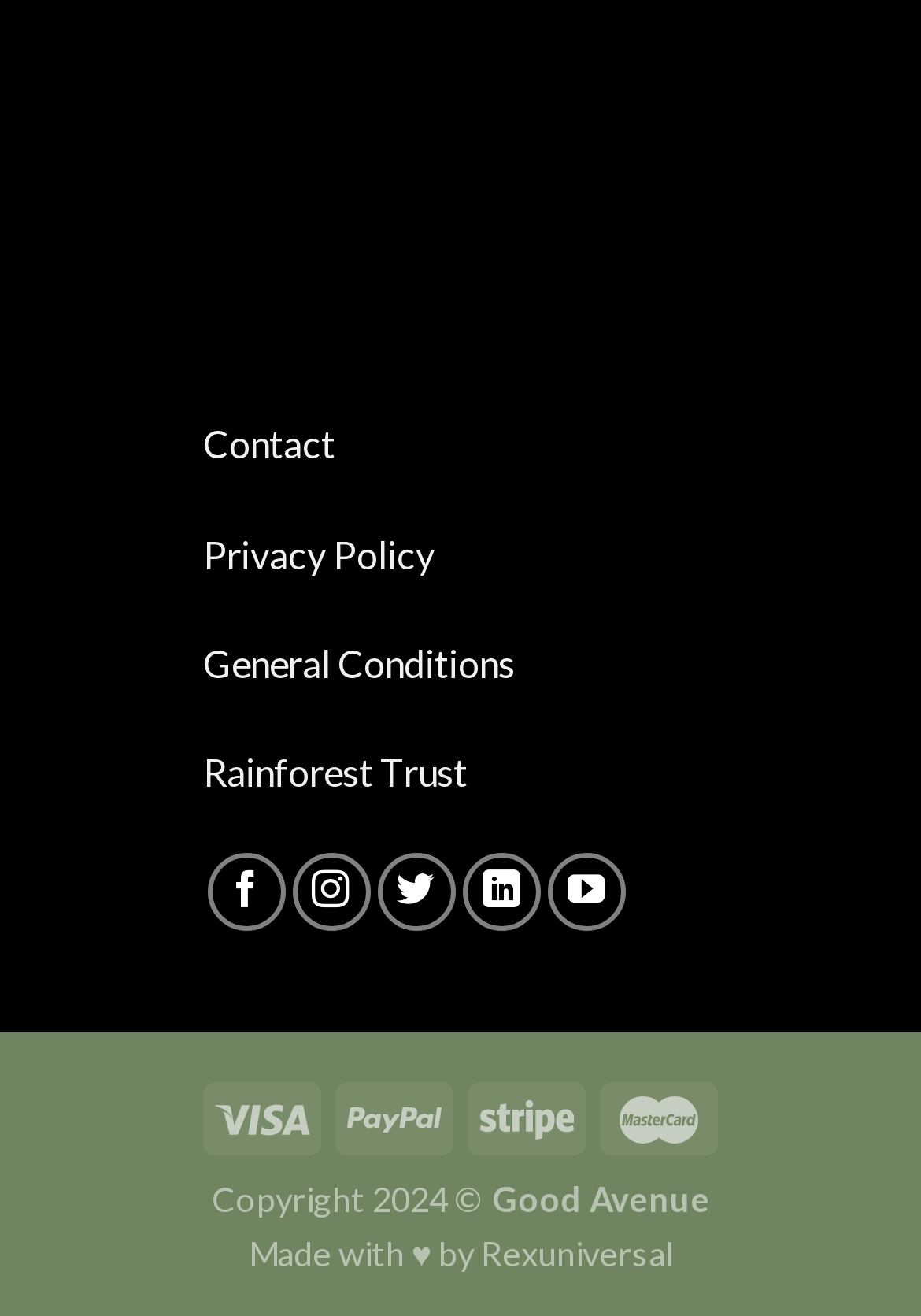Identify the bounding box coordinates of the region that needs to be clicked to carry out this instruction: "Click on Contact". Provide these coordinates as four float numbers ranging from 0 to 1, i.e., [left, top, right, bottom].

[0.221, 0.32, 0.364, 0.354]